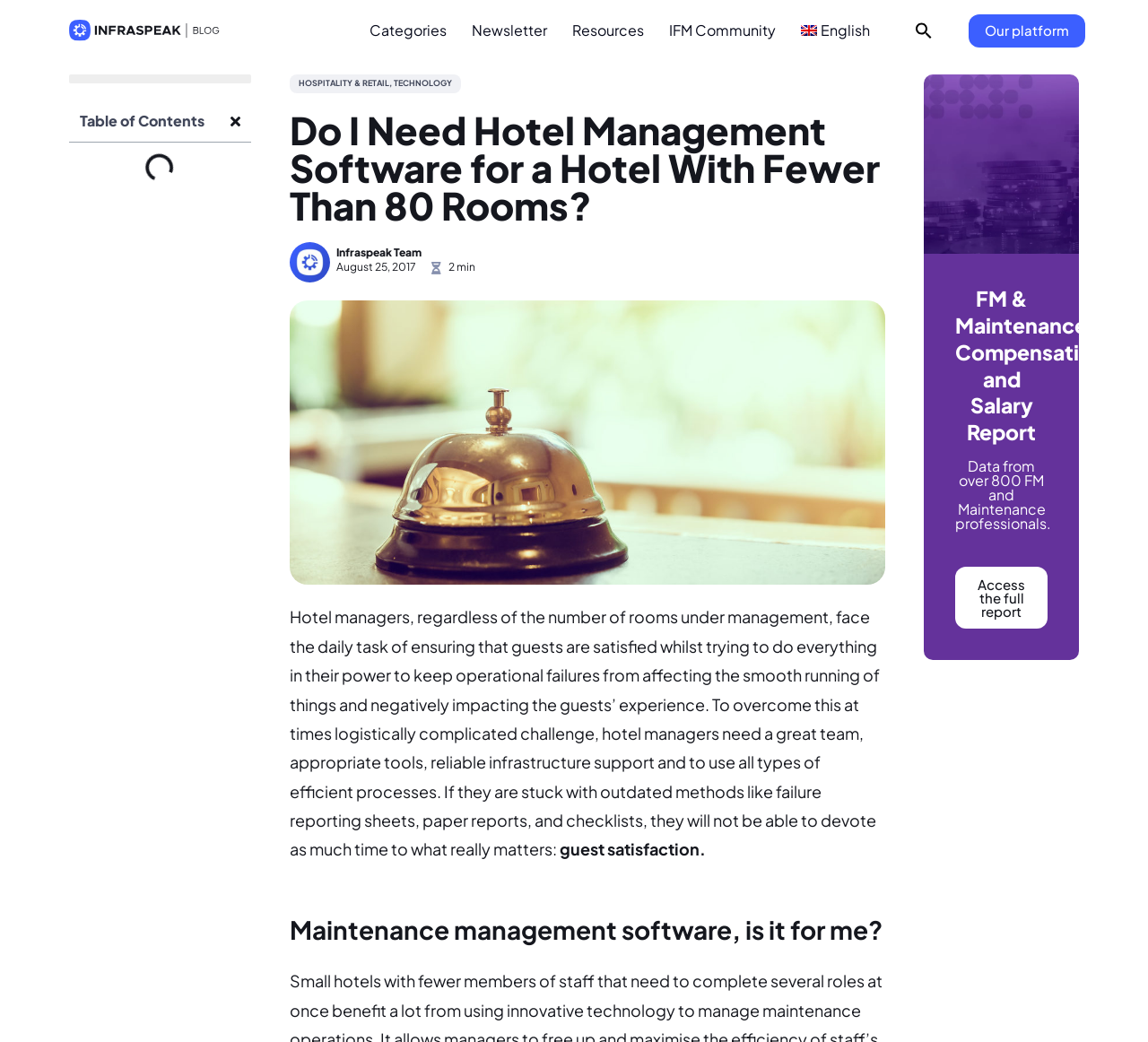Answer the question with a brief word or phrase:
What is the name of the team that wrote the article?

Infraspeak Team